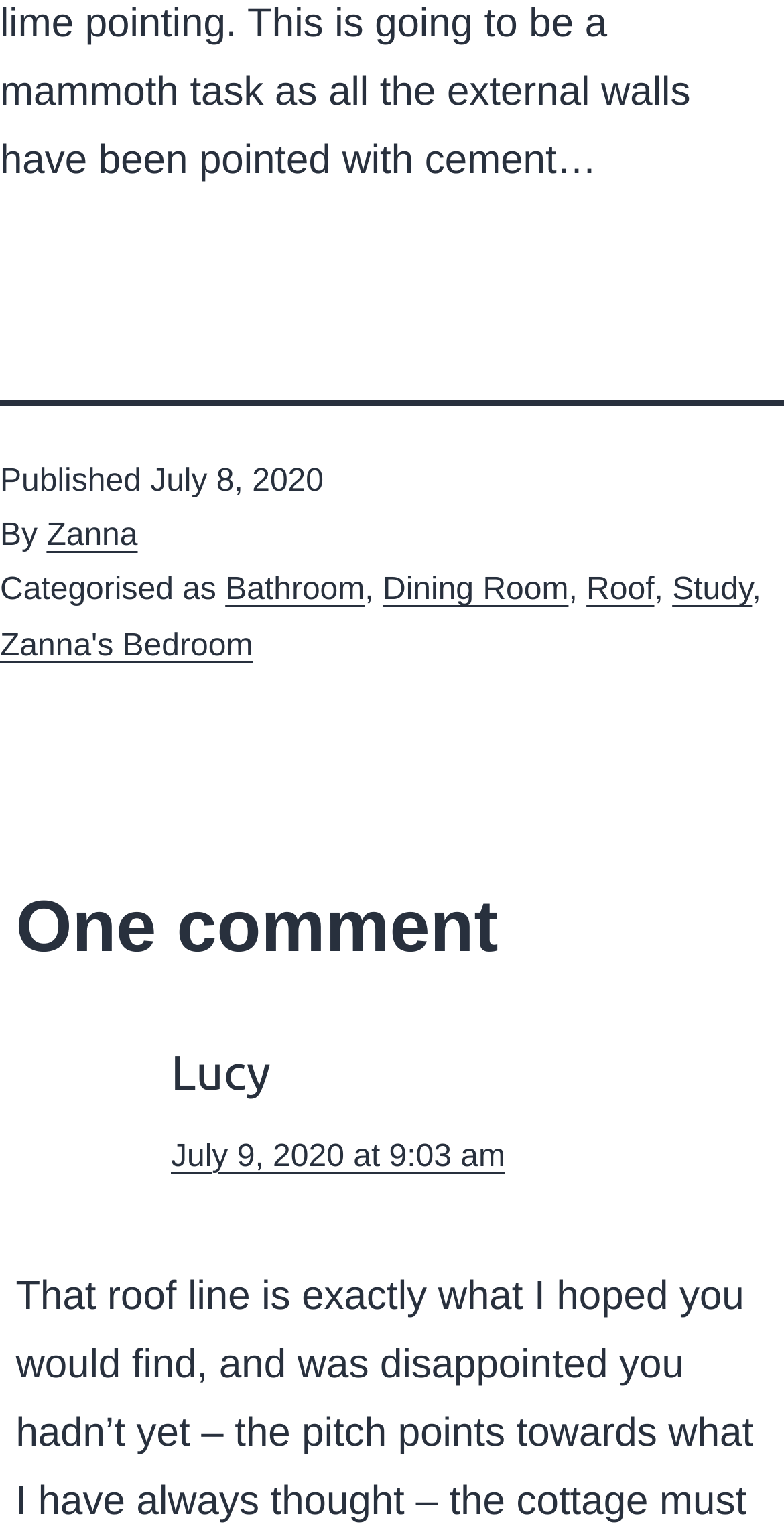Determine the bounding box coordinates of the clickable area required to perform the following instruction: "view post details". The coordinates should be represented as four float numbers between 0 and 1: [left, top, right, bottom].

[0.0, 0.575, 0.98, 0.637]